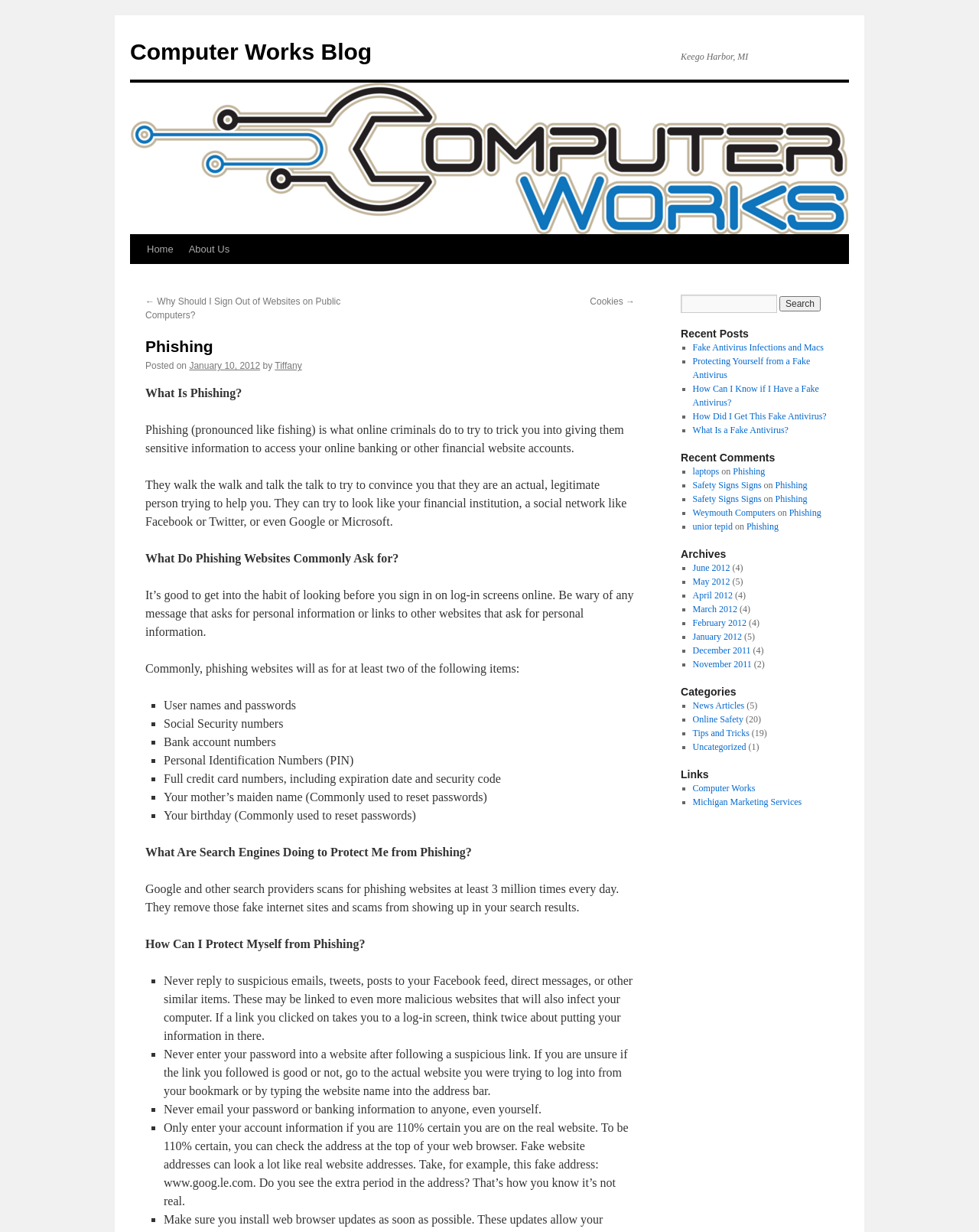Please identify the bounding box coordinates of the clickable element to fulfill the following instruction: "Click the 'Search' button". The coordinates should be four float numbers between 0 and 1, i.e., [left, top, right, bottom].

[0.796, 0.24, 0.838, 0.253]